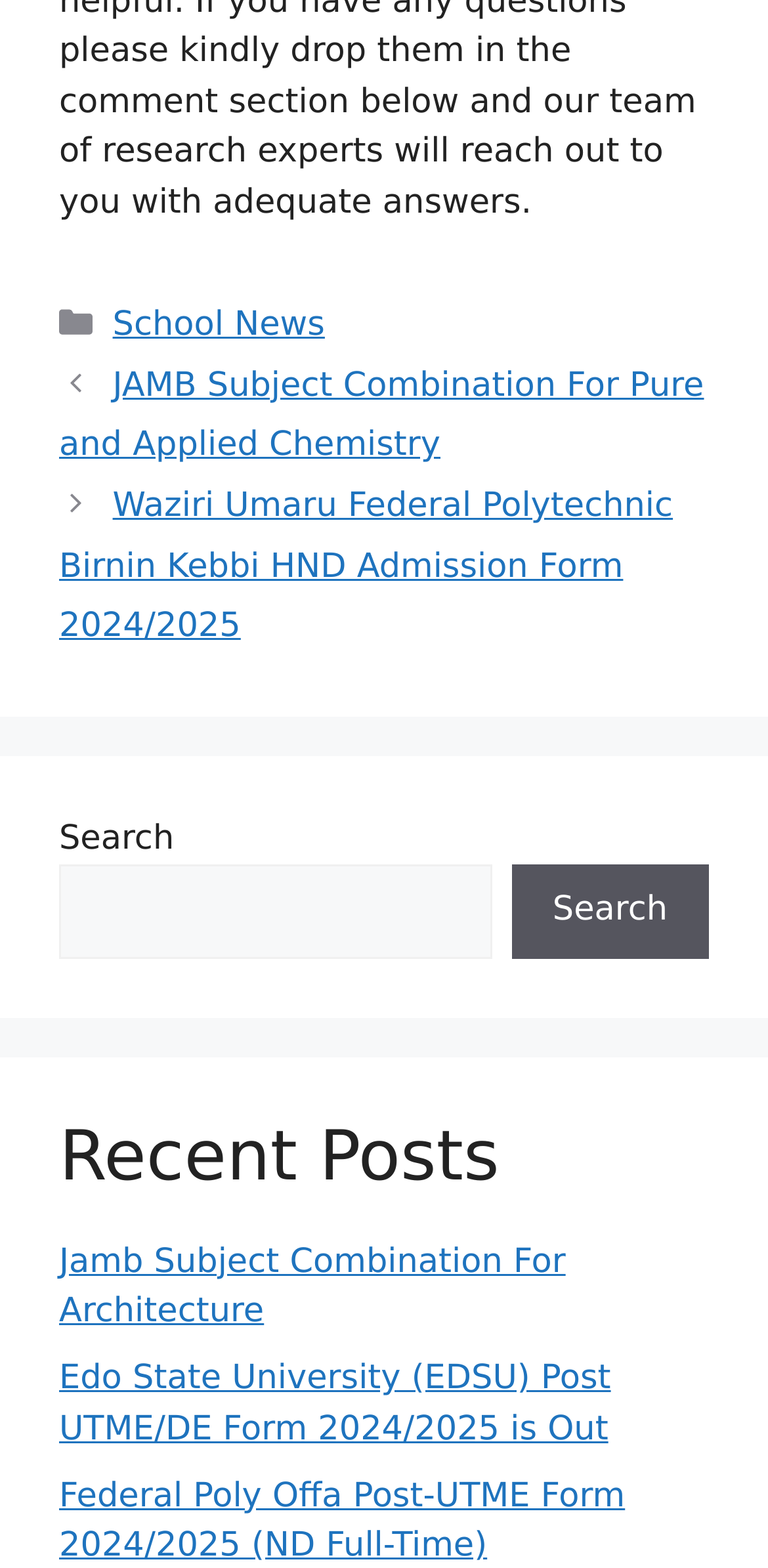Please identify the bounding box coordinates for the region that you need to click to follow this instruction: "View JAMB Subject Combination For Pure and Applied Chemistry".

[0.077, 0.233, 0.917, 0.297]